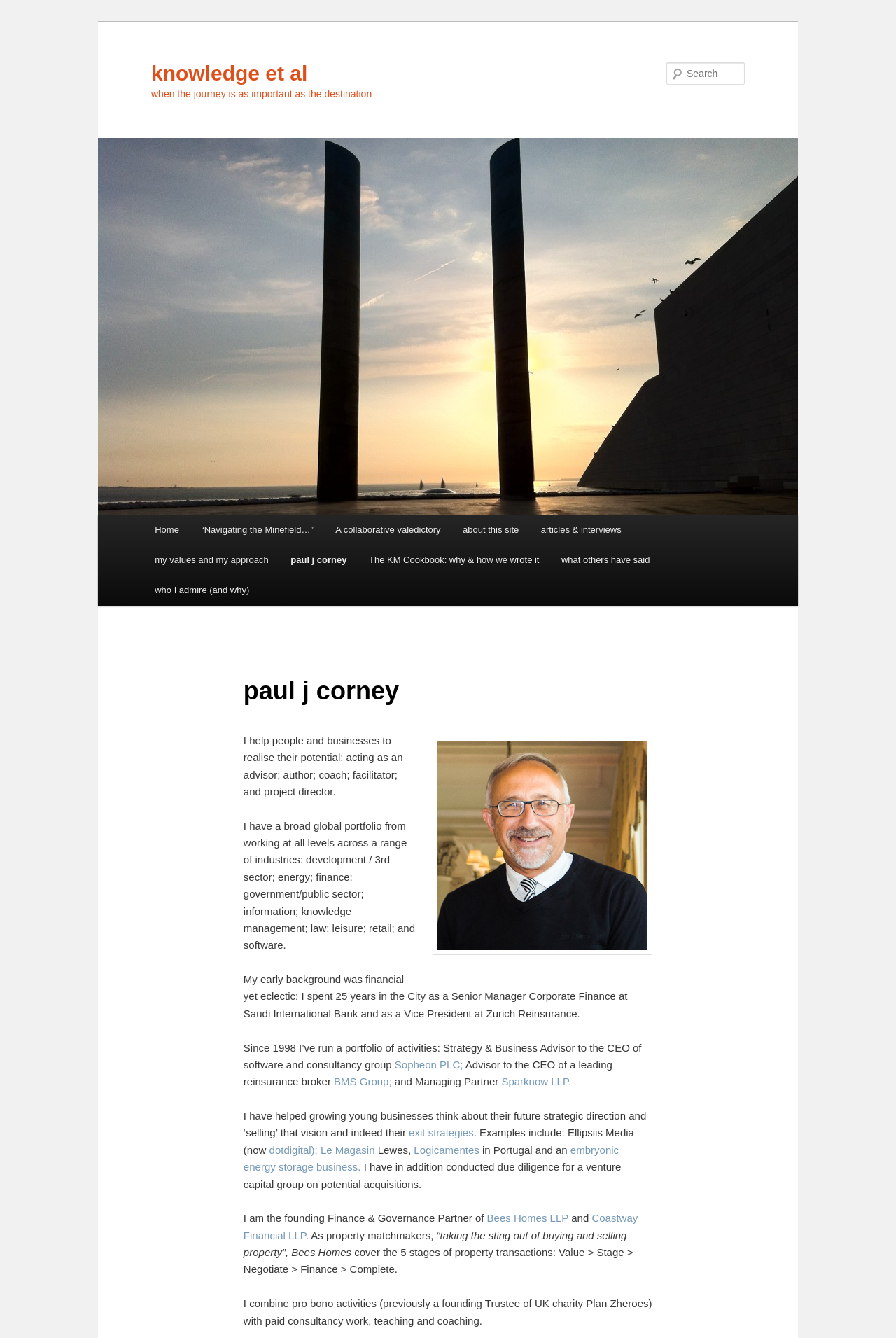Examine the image carefully and respond to the question with a detailed answer: 
What is the profession of the person described on this webpage?

I found this answer by reading the static text elements on the webpage, specifically the one that says 'I help people and businesses to realise their potential: acting as an advisor; author; coach; facilitator; and project director.' This text describes the profession of the person described on the webpage.